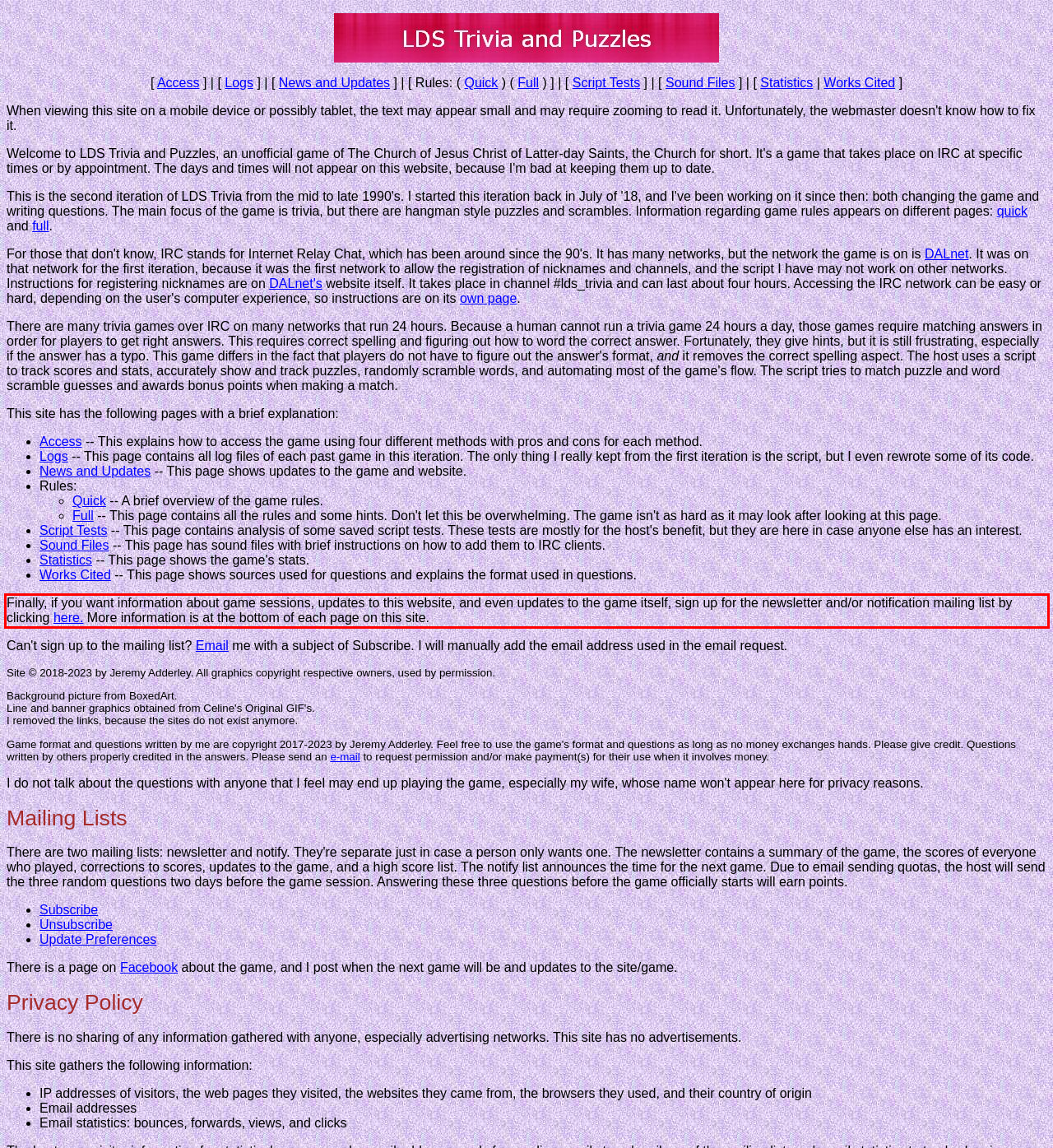Given a screenshot of a webpage, identify the red bounding box and perform OCR to recognize the text within that box.

Finally, if you want information about game sessions, updates to this website, and even updates to the game itself, sign up for the newsletter and/or notification mailing list by clicking here. More information is at the bottom of each page on this site.